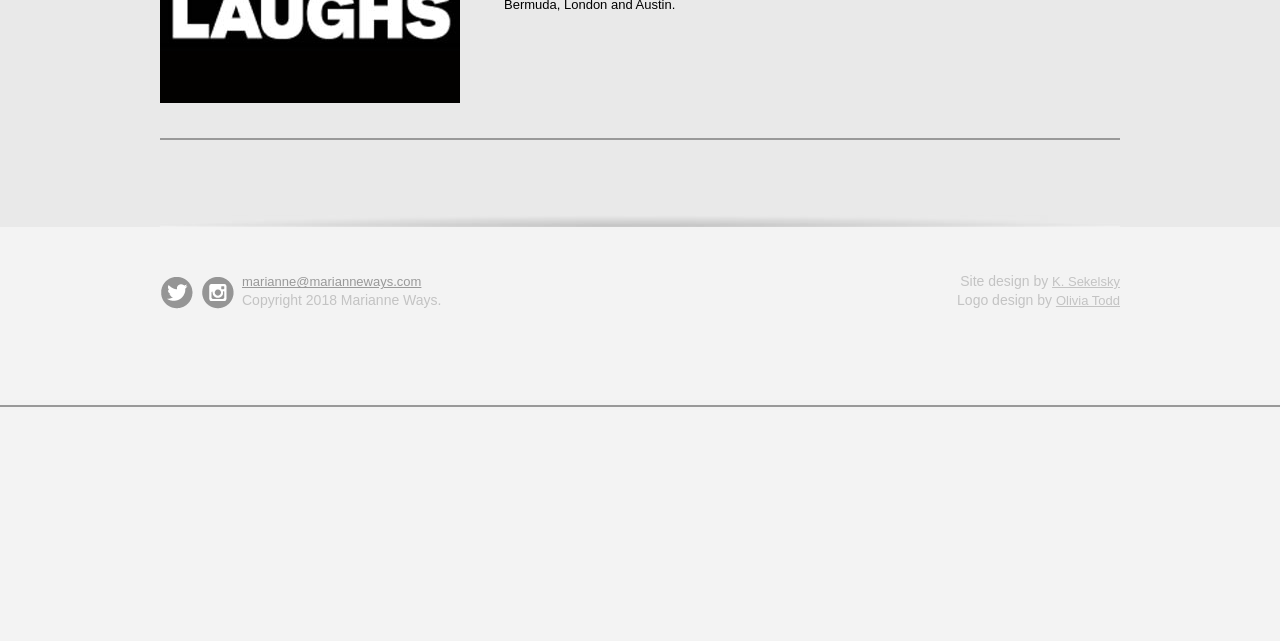Provide the bounding box coordinates, formatted as (top-left x, top-left y, bottom-right x, bottom-right y), with all values being floating point numbers between 0 and 1. Identify the bounding box of the UI element that matches the description: Olivia Todd

[0.825, 0.458, 0.875, 0.481]